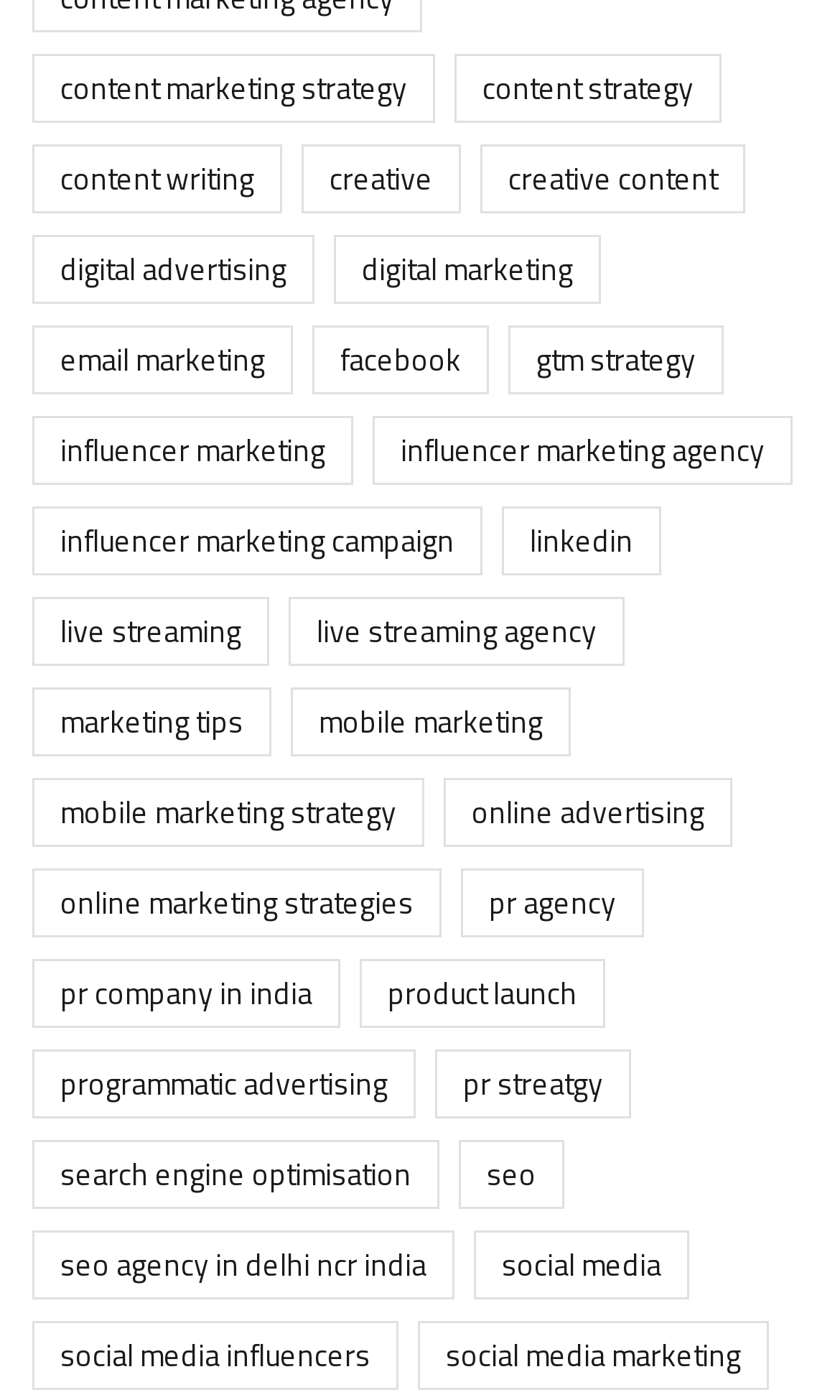Given the webpage screenshot, identify the bounding box of the UI element that matches this description: "PR company in india".

[0.038, 0.685, 0.405, 0.734]